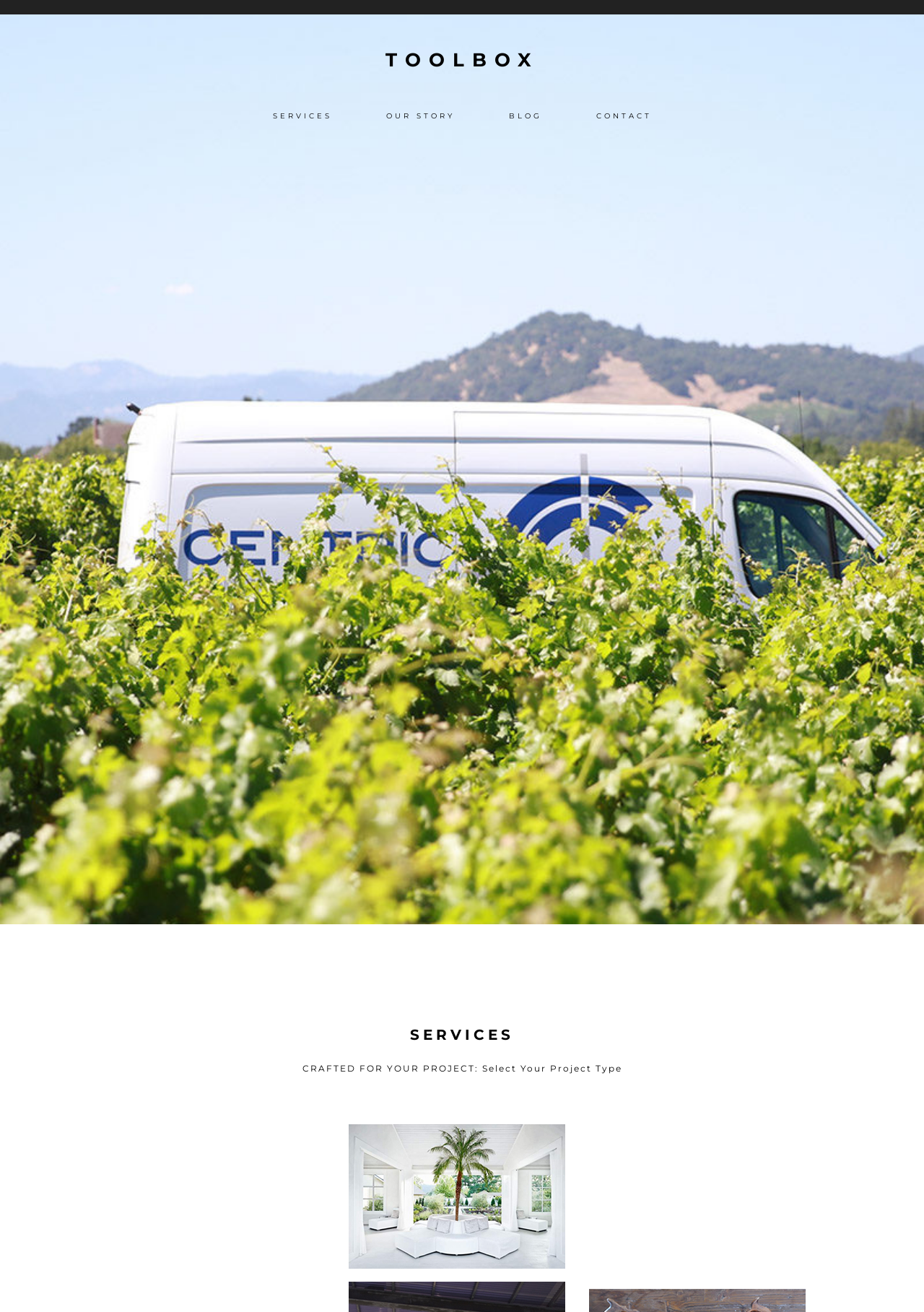Provide an in-depth caption for the webpage.

The webpage is titled "TOOLBOX" and has a prominent heading with the same title at the top center of the page. Below the title, there is a main navigation menu with four links: "SERVICES", "OUR STORY", "BLOG", and "CONTACT", arranged horizontally from left to right.

Further down the page, there is a section with two headings: "SERVICES" and "CRAFTED FOR YOUR PROJECT: Select Your Project Type". Below these headings, there are two links, each accompanied by an image and a heading. The first link is "RESORT TOOLBOX Luxury Resort, Centric Toolbox" with an image of a luxury resort, and the second link is "RESTAURANT TOOLBOX restaurants, centric toolbox" with an image of a restaurant. These links are positioned side by side, with the resort link on the left and the restaurant link on the right.